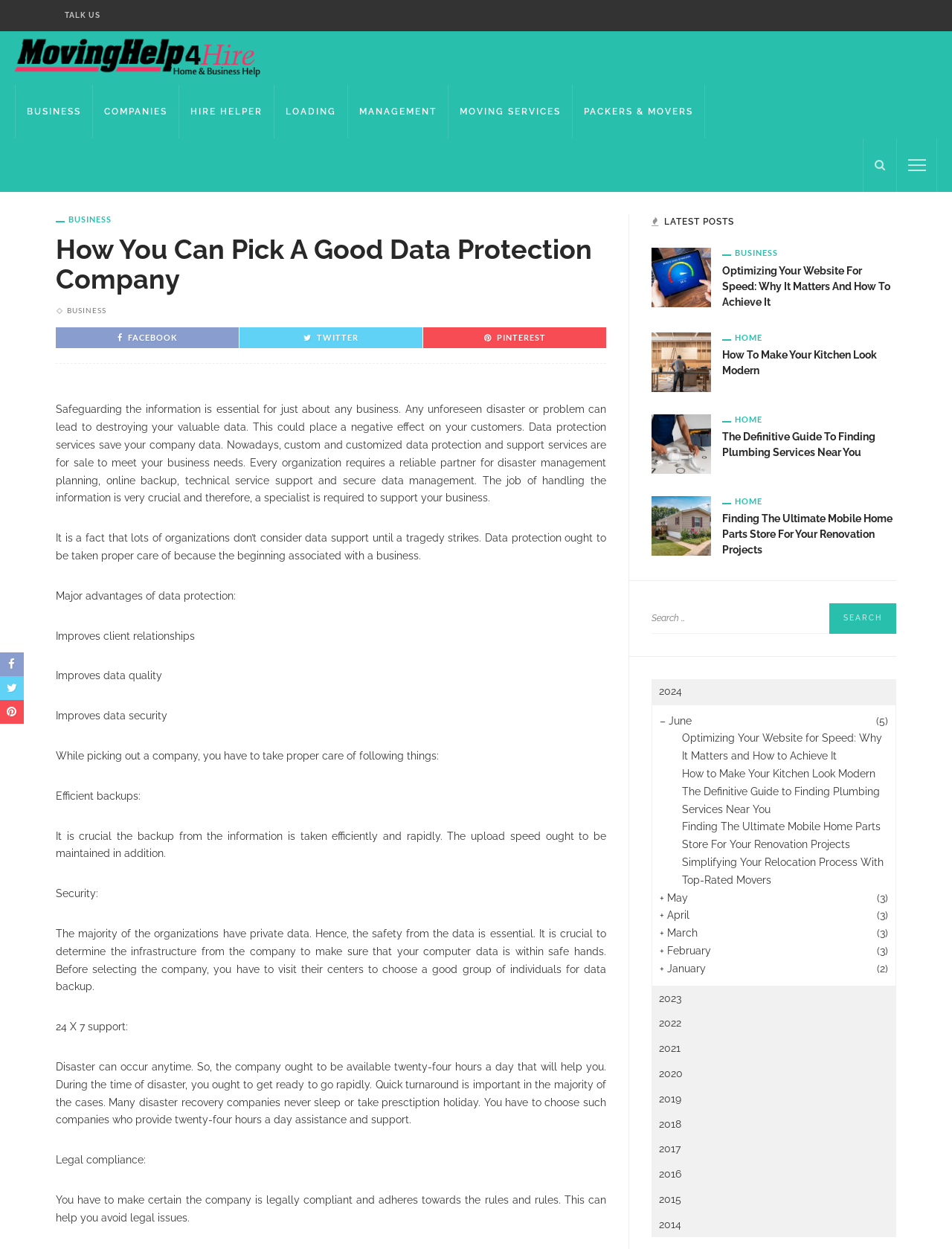Explain the features and main sections of the webpage comprehensively.

This webpage is about data protection and IT equipment rentals. At the top, there is a navigation menu with links to "TALK US", "BUSINESS", "COMPANIES", "HIRE HELPER", "LOADING", "MANAGEMENT", "MOVING SERVICES", and "PACKERS & MOVERS". Below the navigation menu, there is a heading "How You Can Pick A Good Data Protection Company" followed by a paragraph of text discussing the importance of data protection for businesses.

The main content of the webpage is divided into sections. The first section discusses the benefits of data protection, including improving client relationships, data quality, and data security. The second section provides tips on how to choose a good data protection company, including efficient backups, security, 24/7 support, and legal compliance.

On the right side of the webpage, there is a section titled "LATEST POSTS" with links to four articles: "Optimizing Your Website for Speed: Why It Matters and How to Achieve It", "How to Make Your Kitchen Look Modern", "The Definitive Guide to Finding Plumbing Services Near You", and "Finding The Ultimate Mobile Home Parts Store For Your Renovation Projects". Below this section, there is a search bar with a "Search" button.

Further down the webpage, there is a section with links to archived posts organized by year, from 2024 to 2019. Each year has a heading with a link, and below each heading, there are links to individual posts from that year.